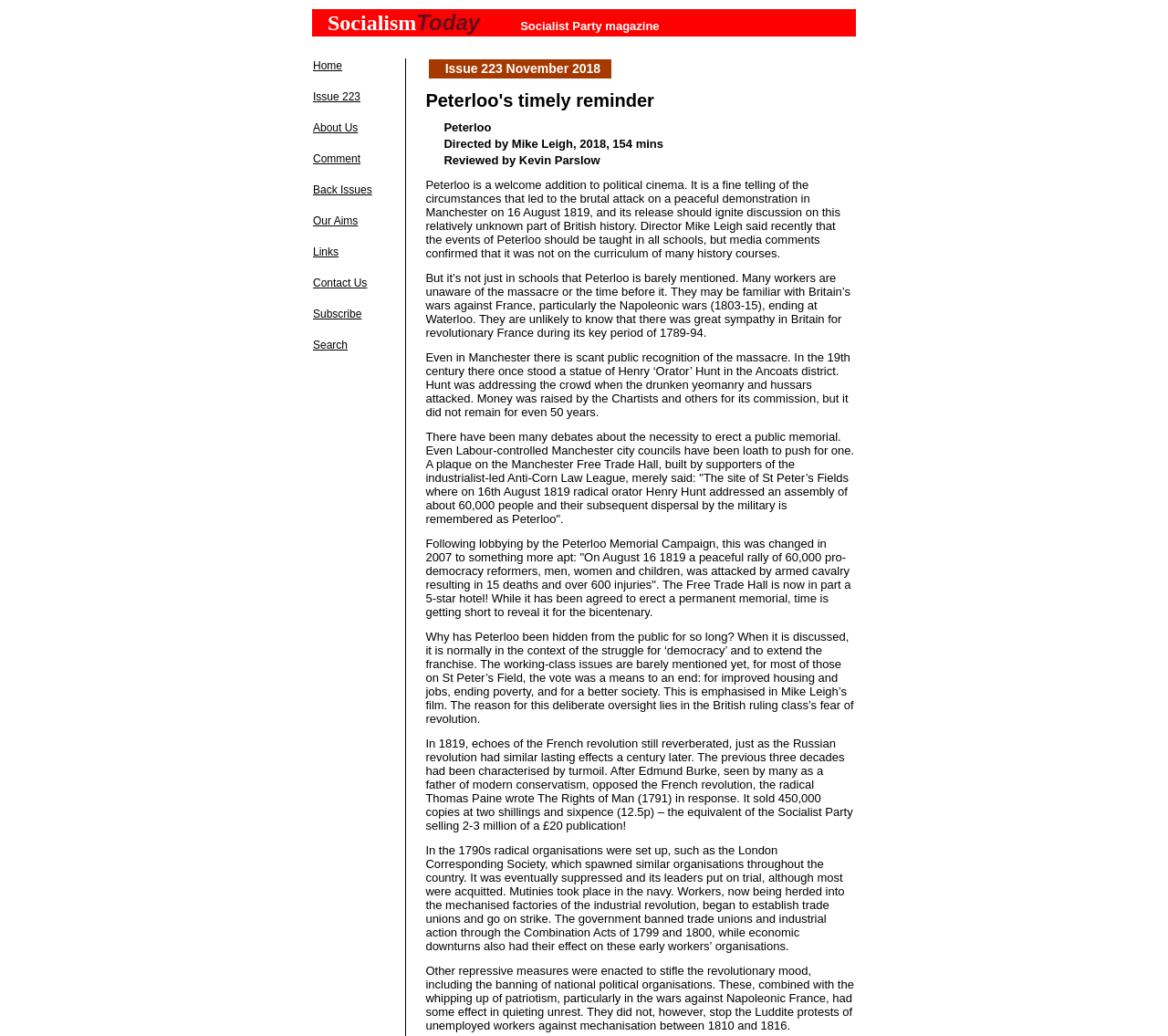Find the bounding box coordinates for the HTML element described as: "Socialist Party magazine". The coordinates should consist of four float values between 0 and 1, i.e., [left, top, right, bottom].

[0.445, 0.019, 0.565, 0.032]